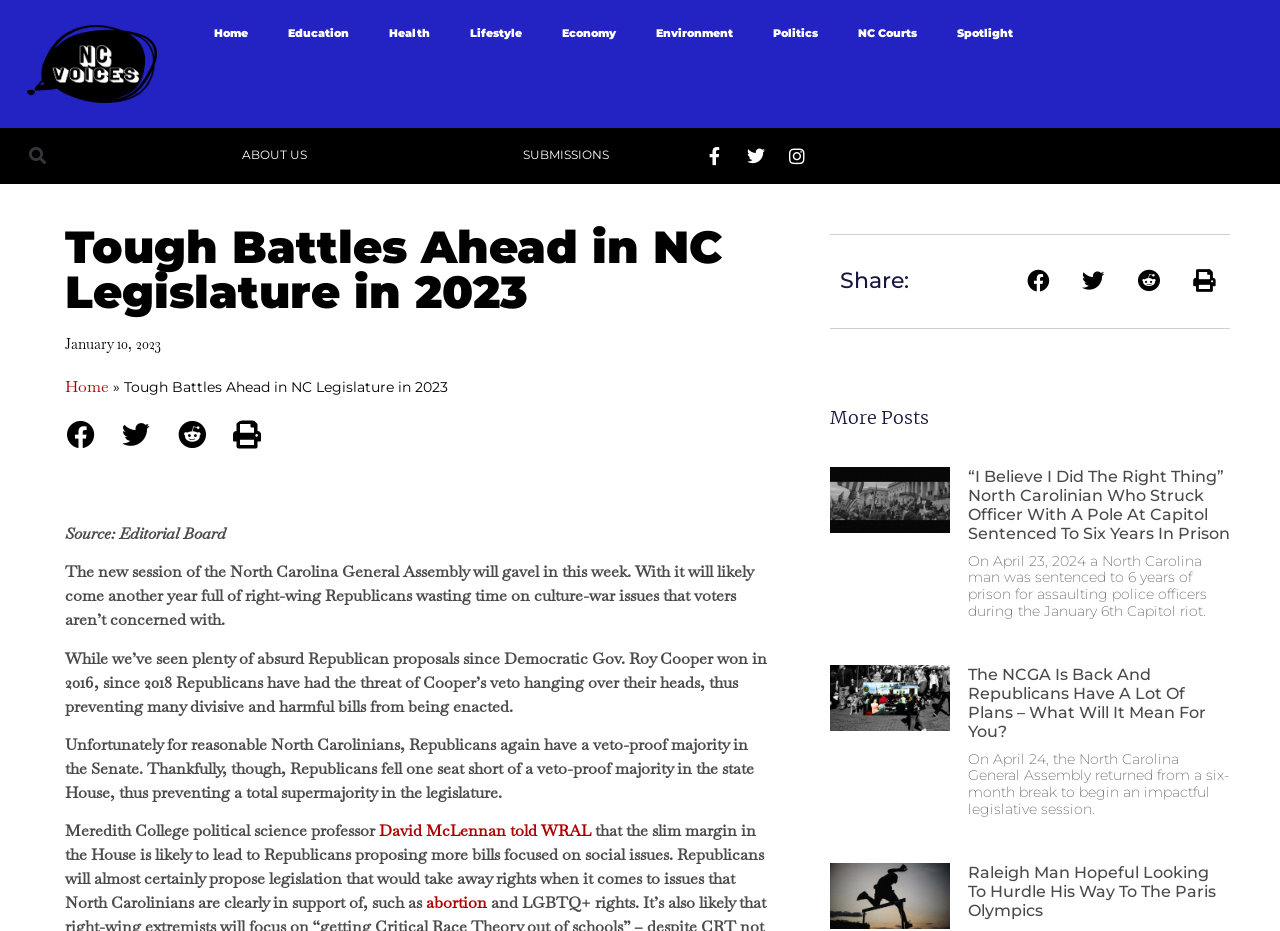Can you find the bounding box coordinates for the element that needs to be clicked to execute this instruction: "Click on the 'Home' link"? The coordinates should be given as four float numbers between 0 and 1, i.e., [left, top, right, bottom].

[0.152, 0.011, 0.21, 0.06]